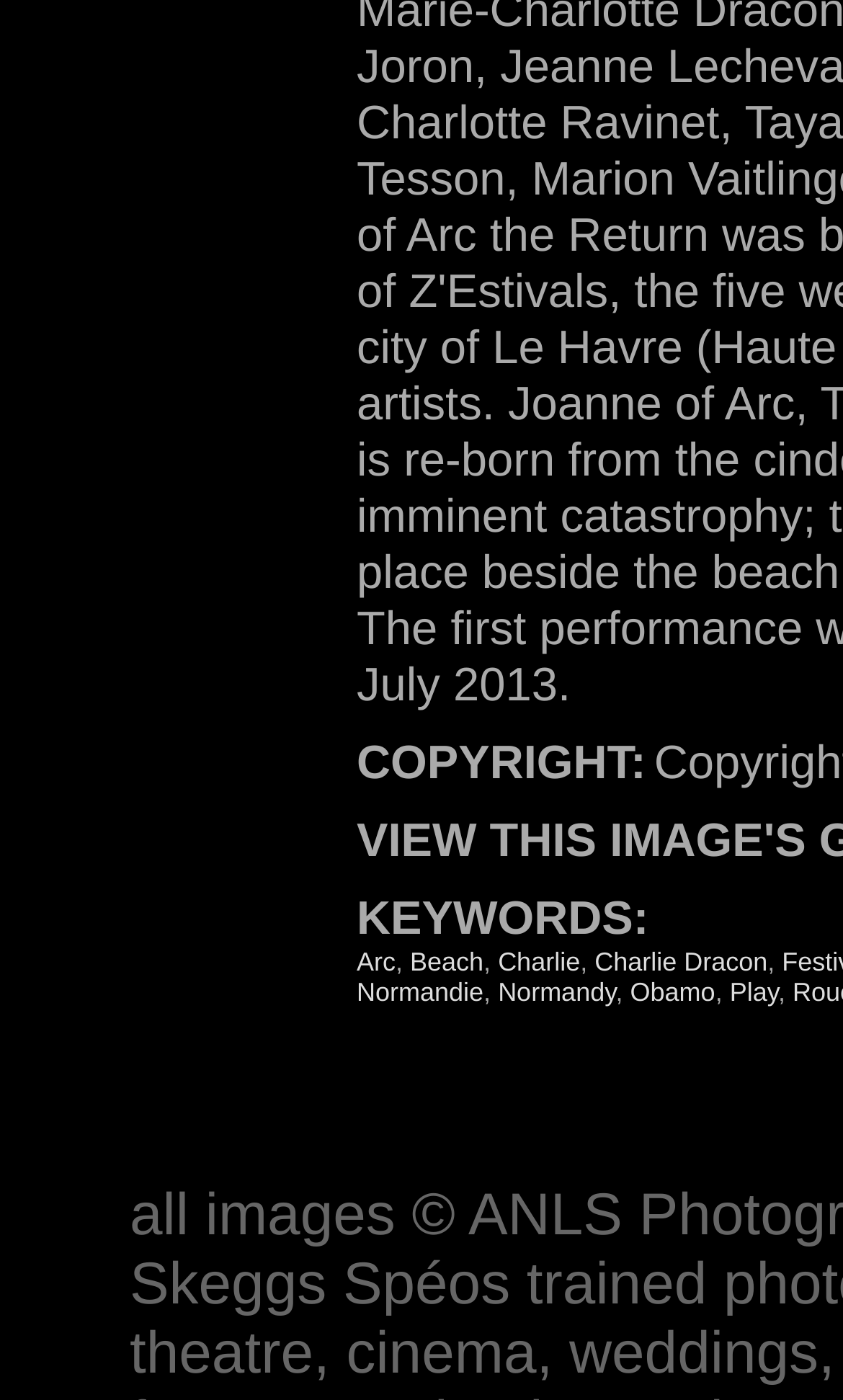Can you find the bounding box coordinates for the element to click on to achieve the instruction: "Visit Beach"?

[0.486, 0.677, 0.574, 0.698]